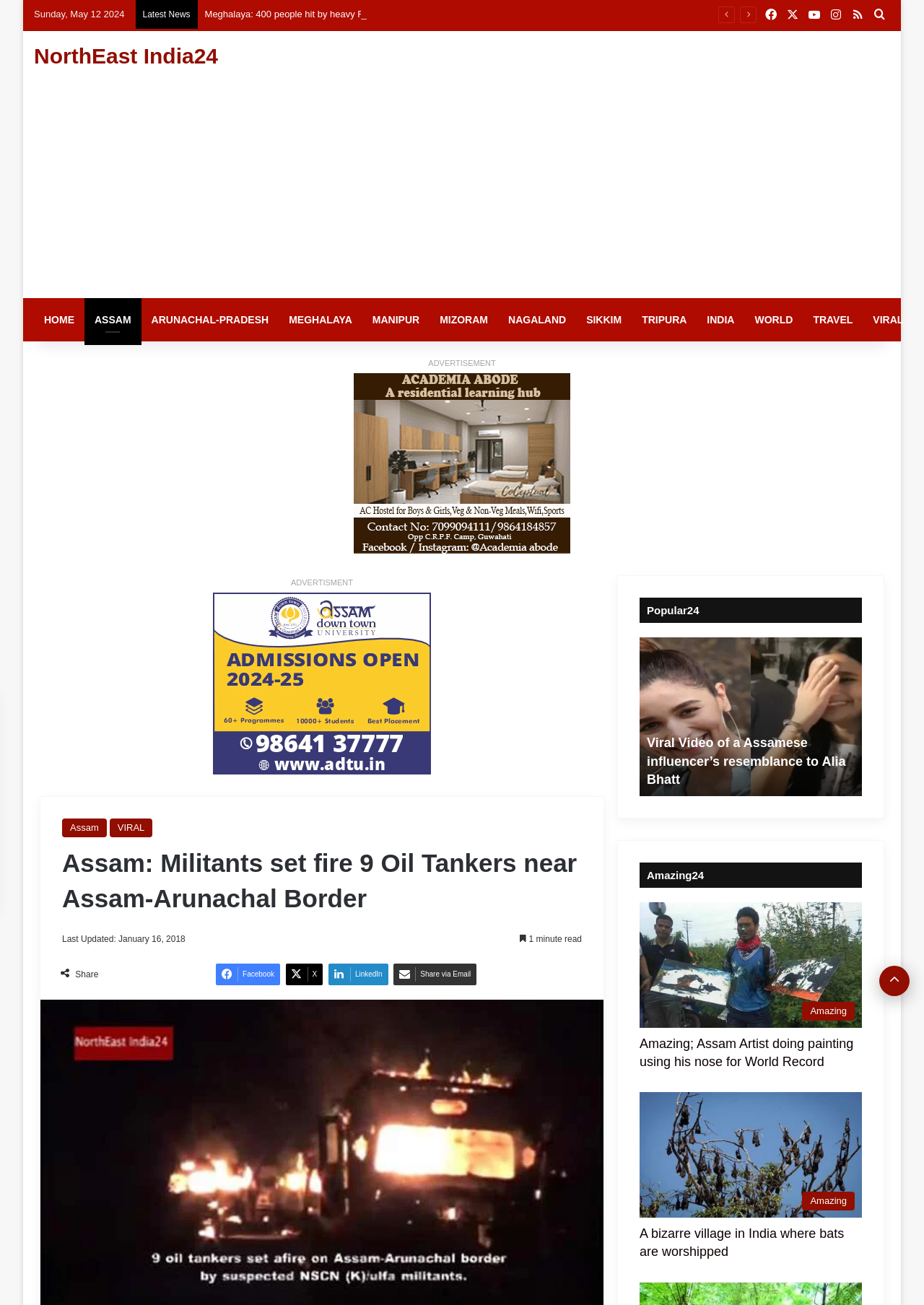Identify the bounding box coordinates of the part that should be clicked to carry out this instruction: "Search for something".

[0.94, 0.001, 0.963, 0.023]